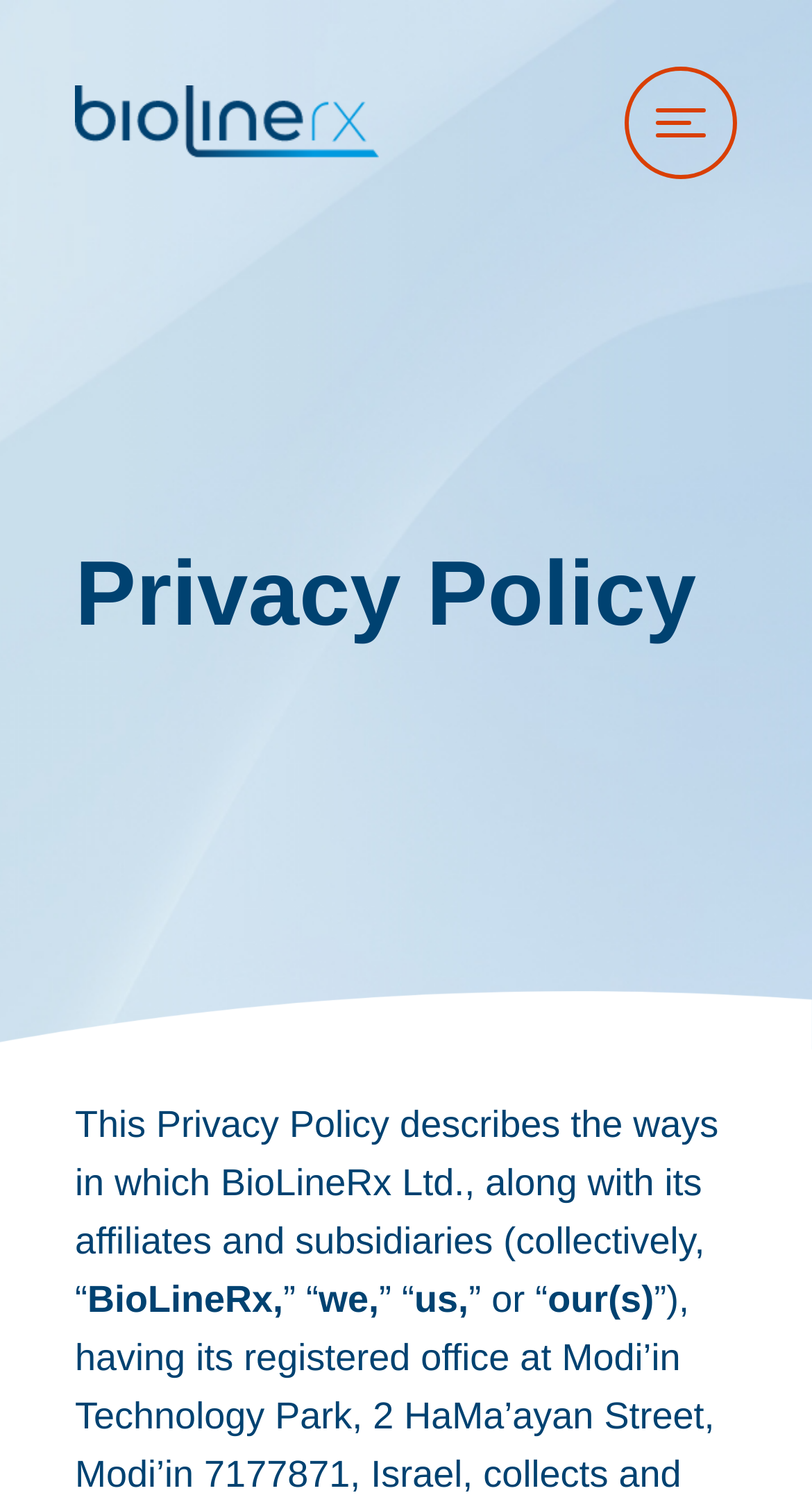What is the name of the company?
Please respond to the question thoroughly and include all relevant details.

The name of the company can be found in the logo at the top left corner of the webpage, which is an image with the text 'BioLineRx Logo'.